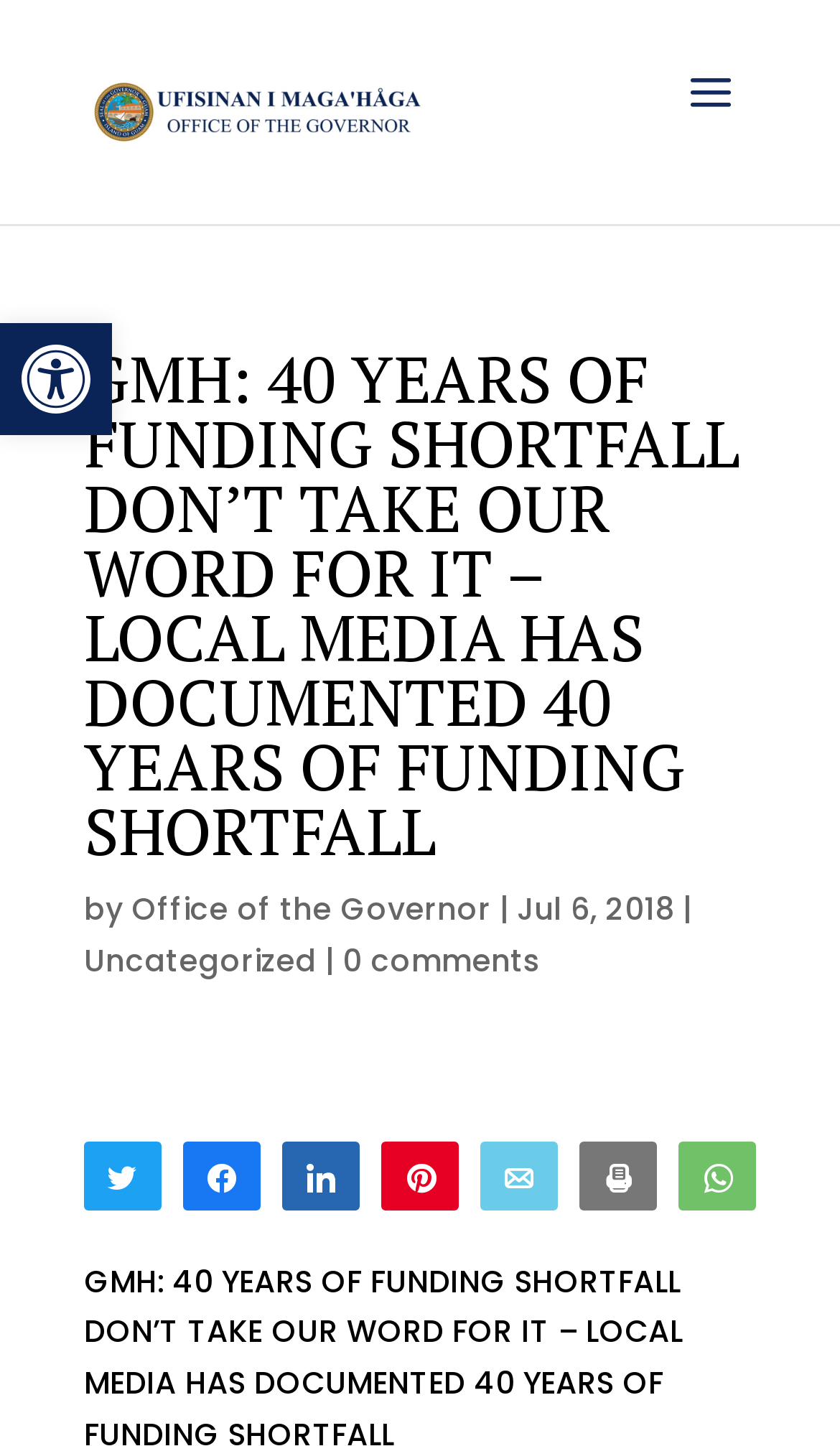What is the organization mentioned in the article? Based on the image, give a response in one word or a short phrase.

Office of the Governor